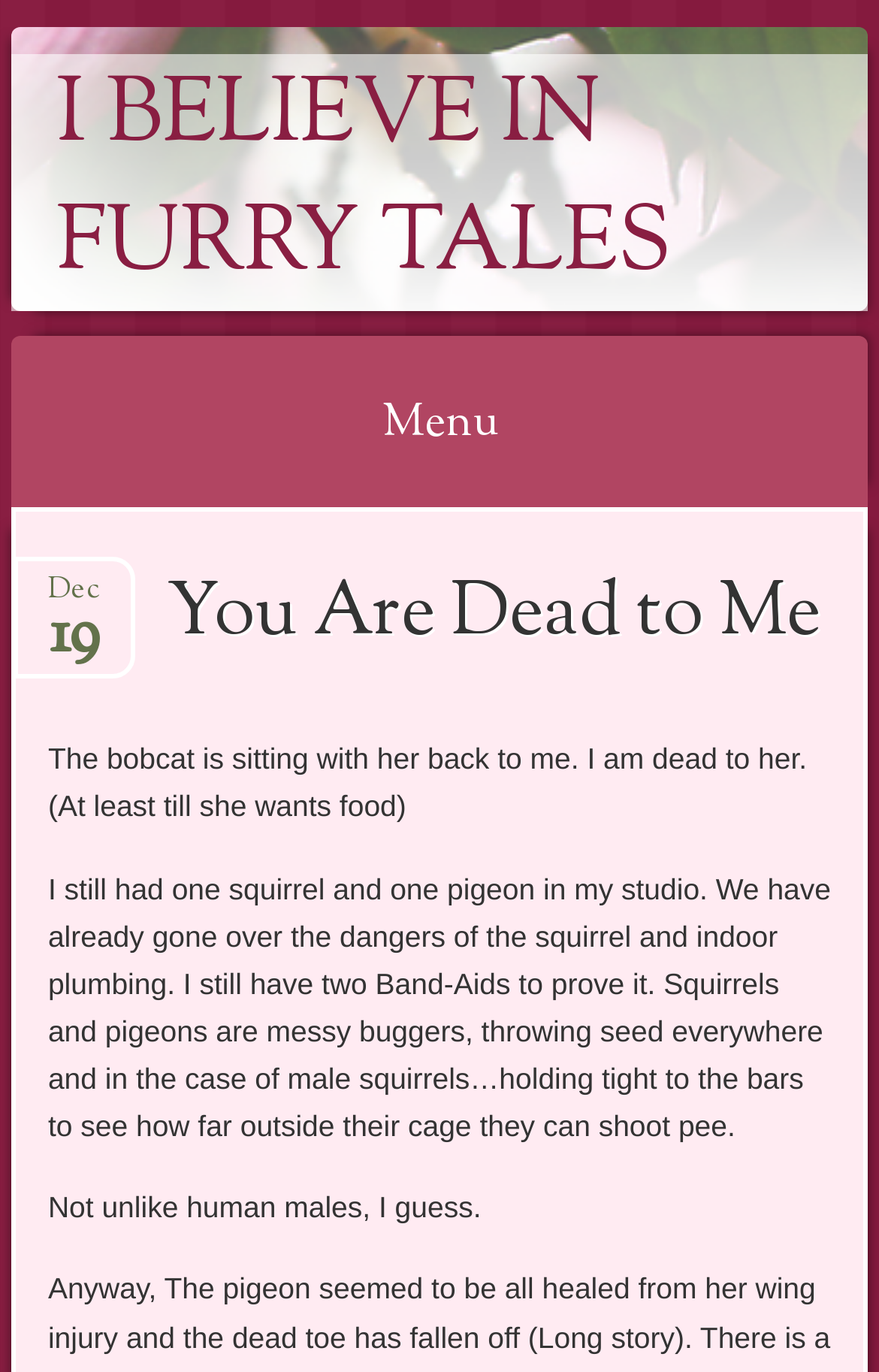Answer the following inquiry with a single word or phrase:
What is the author's experience with squirrels and indoor plumbing?

Dangerous